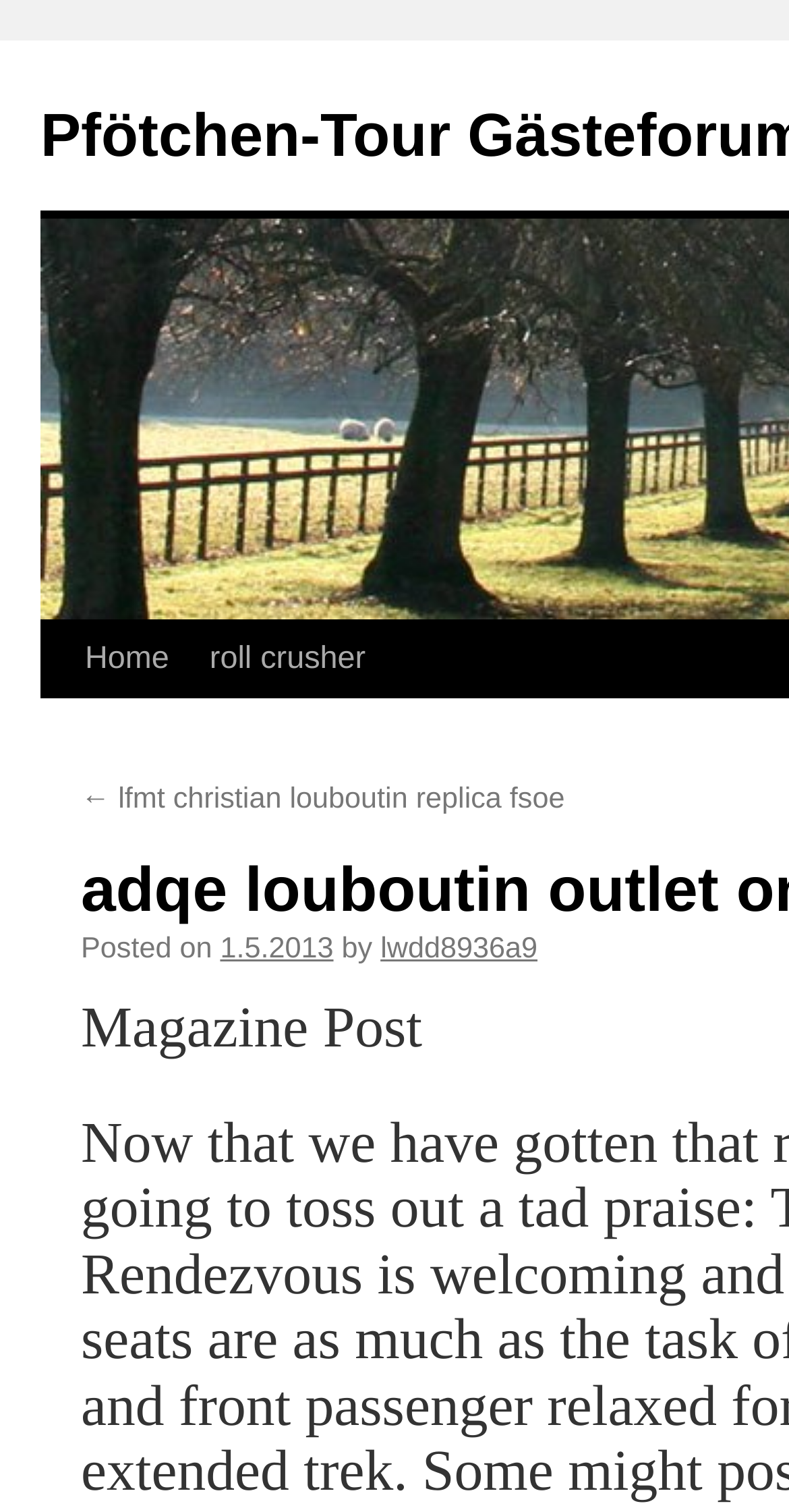Given the element description, predict the bounding box coordinates in the format (top-left x, top-left y, bottom-right x, bottom-right y), using floating point numbers between 0 and 1: Skip to content

[0.049, 0.41, 0.1, 0.562]